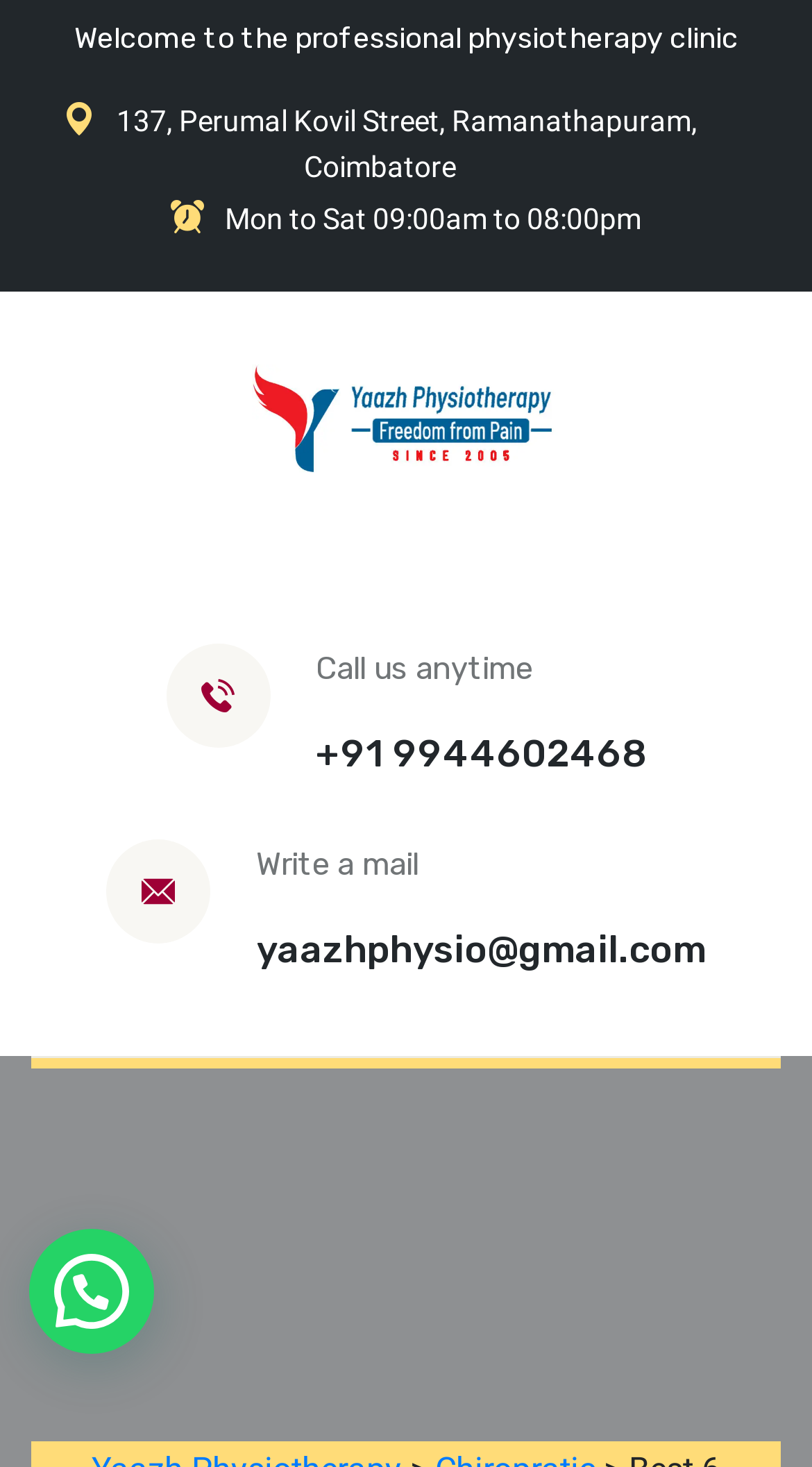Utilize the details in the image to give a detailed response to the question: What is the clinic's phone number?

I found the clinic's phone number by looking at the heading element located at [0.388, 0.496, 0.796, 0.533] which contains the phone number '+91 9944602468'.